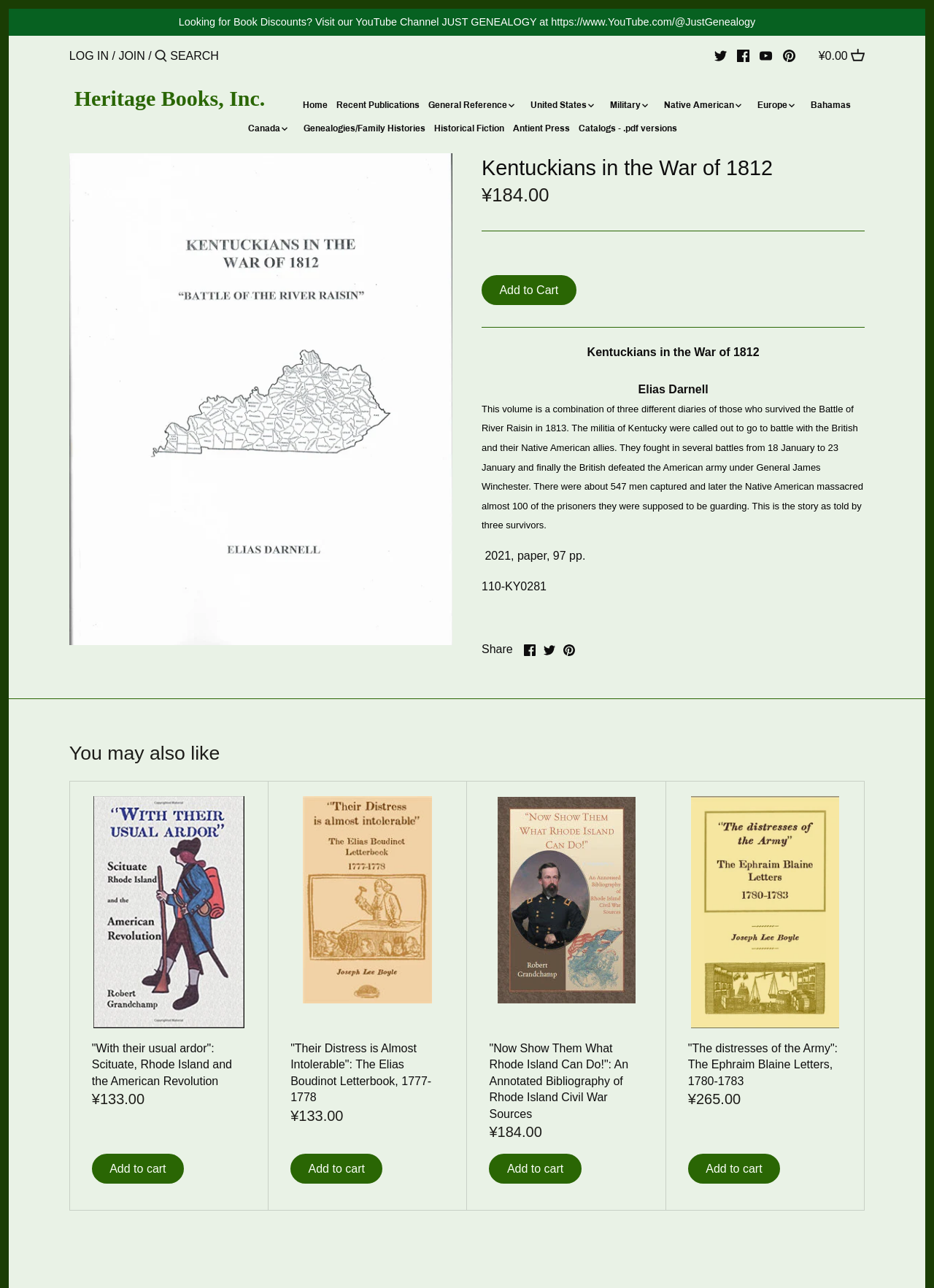Identify and provide the main heading of the webpage.

Kentuckians in the War of 1812